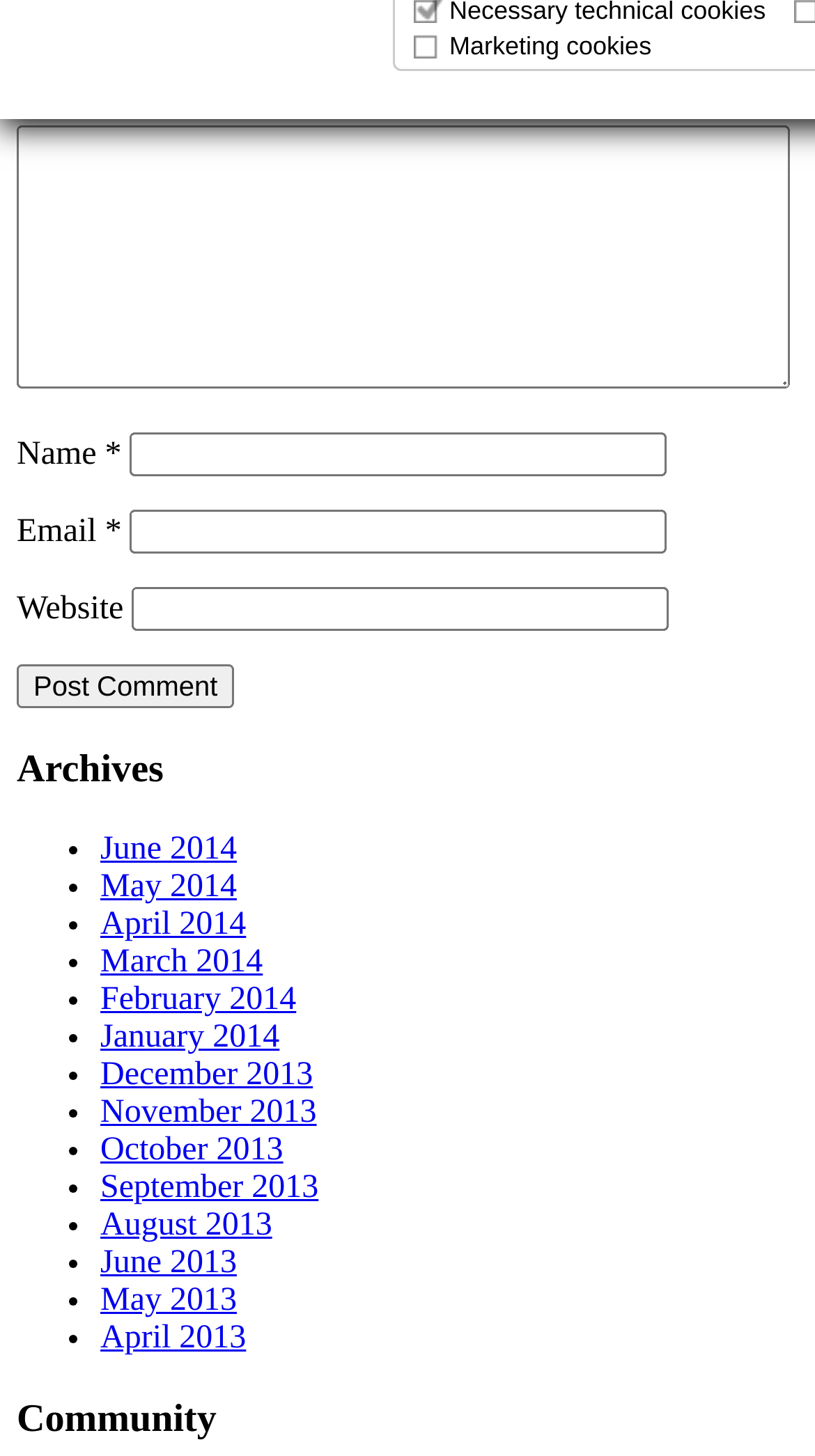How many archive links are there?
Utilize the information in the image to give a detailed answer to the question.

There are 12 archive links listed under the 'Archives' heading, each representing a month from June 2014 to April 2013.